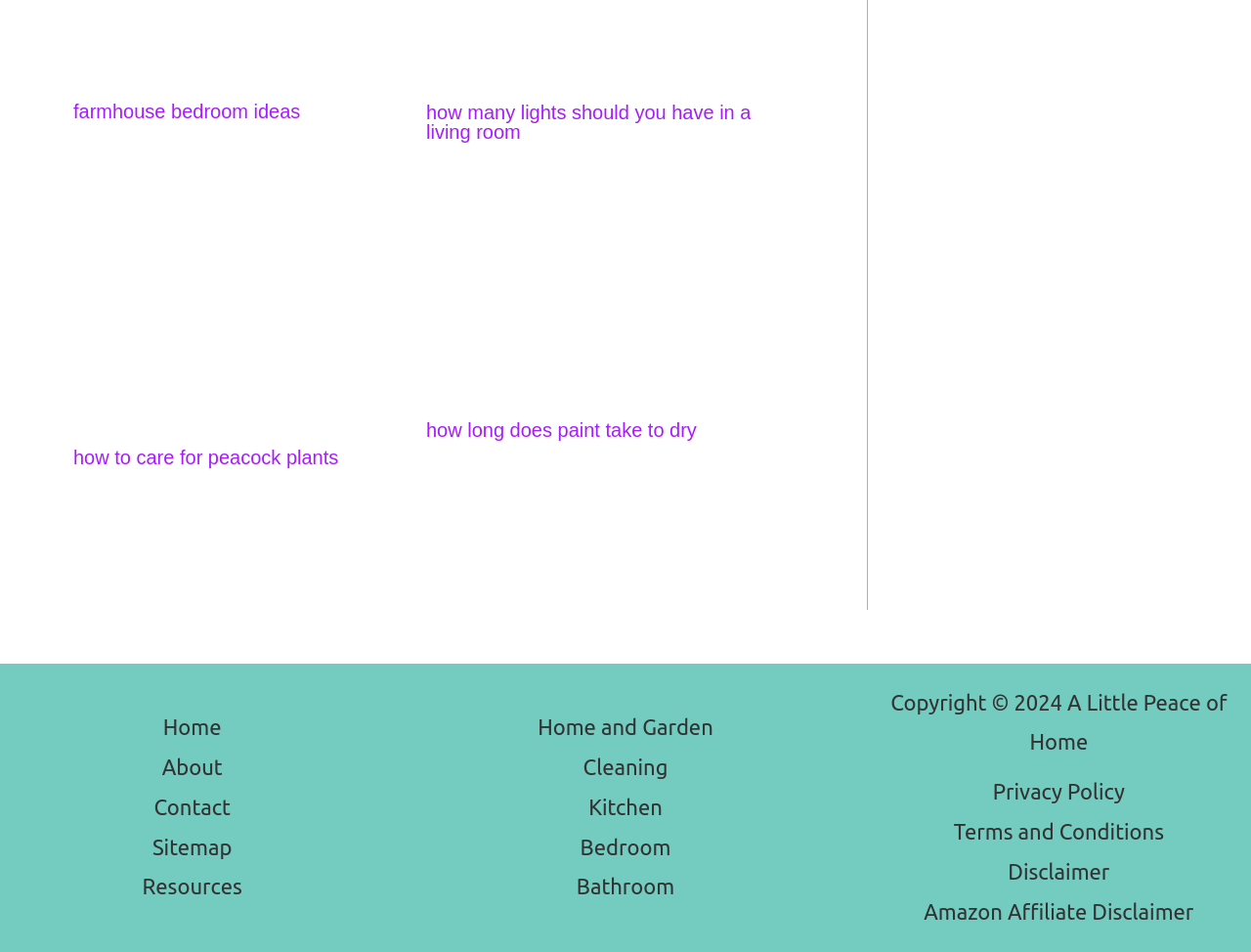Pinpoint the bounding box coordinates of the element that must be clicked to accomplish the following instruction: "Read more about how long does paint take to dry". The coordinates should be in the format of four float numbers between 0 and 1, i.e., [left, top, right, bottom].

[0.341, 0.288, 0.603, 0.313]